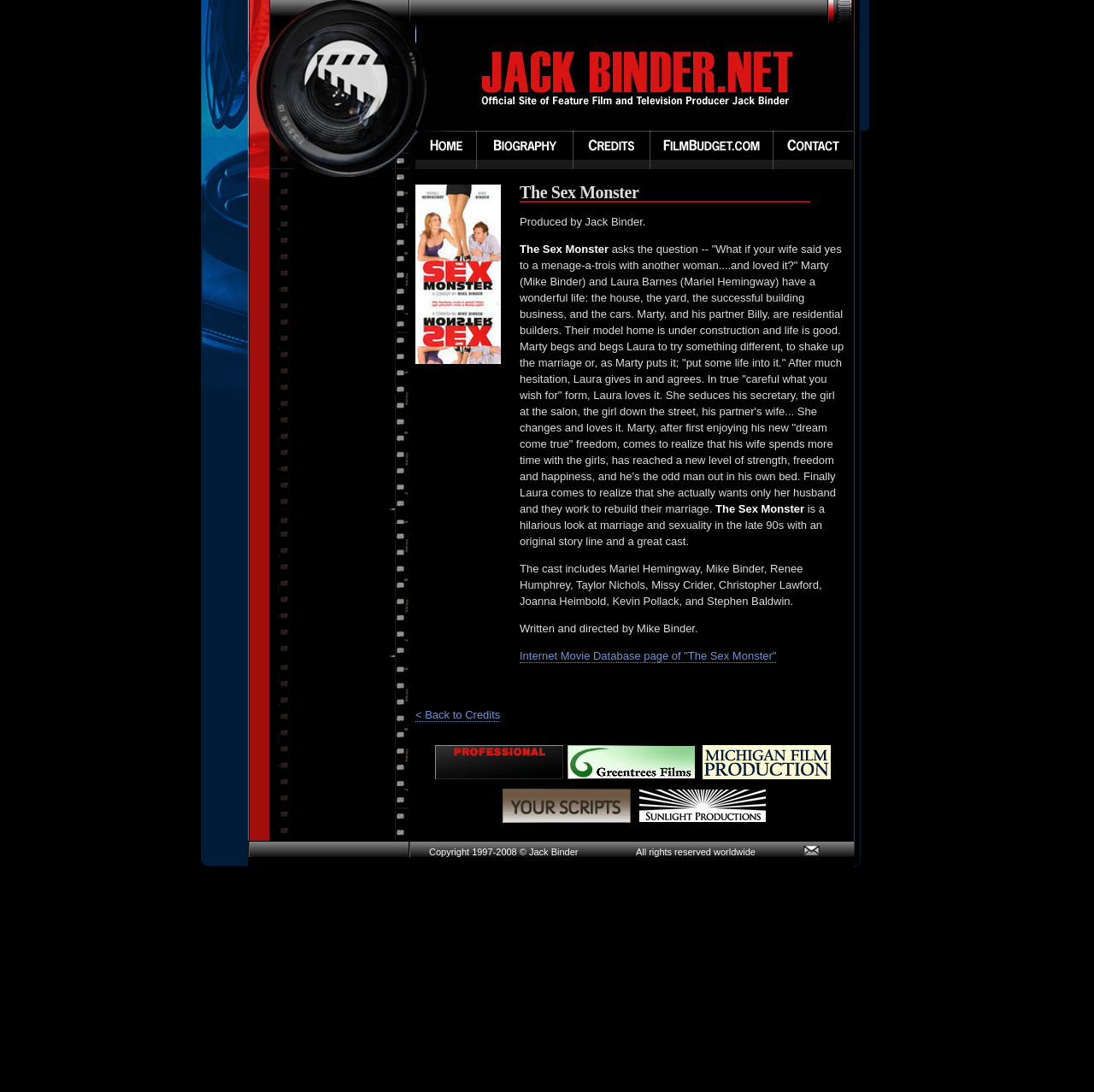What is the occupation of Marty and his partner Billy?
Based on the image, please offer an in-depth response to the question.

The answer can be found in the paragraph describing the film's plot. It states that 'Marty, and his partner Billy, are residential builders.' This information is located in the middle of the webpage, in the text describing the film's storyline.